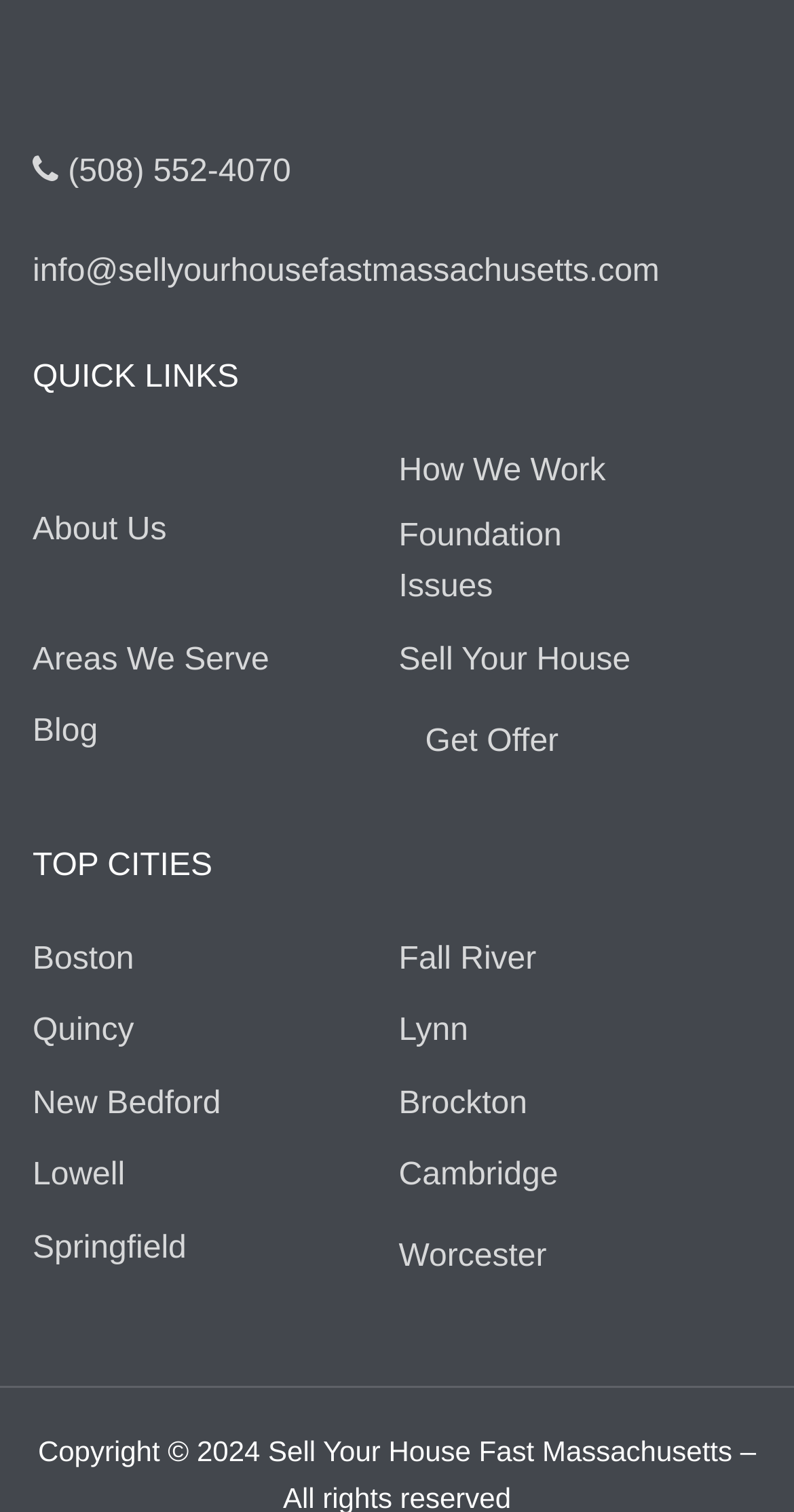What is the phone number to contact?
Using the image as a reference, answer with just one word or a short phrase.

508-4070